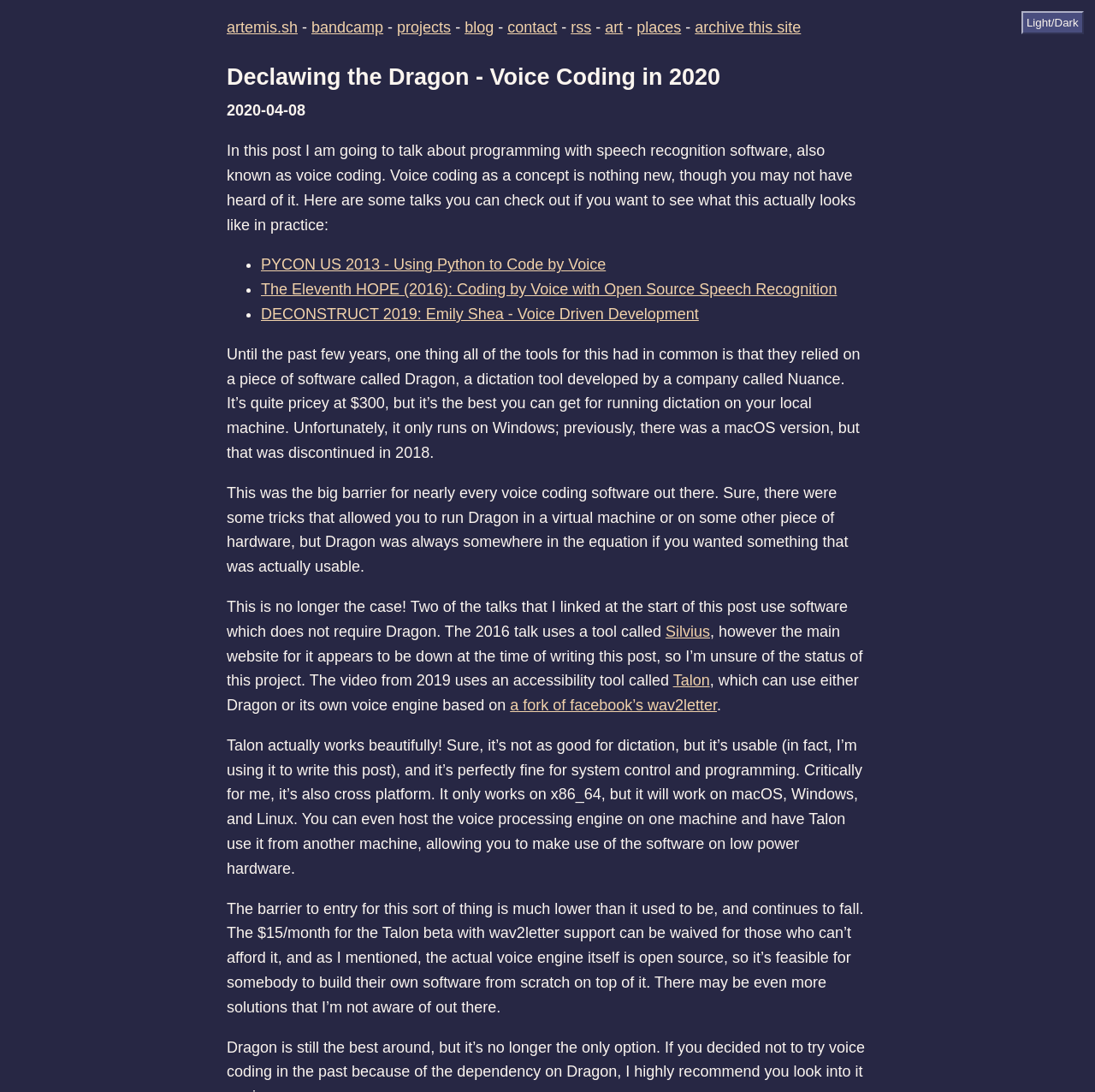Identify the first-level heading on the webpage and generate its text content.

Declawing the Dragon - Voice Coding in 2020